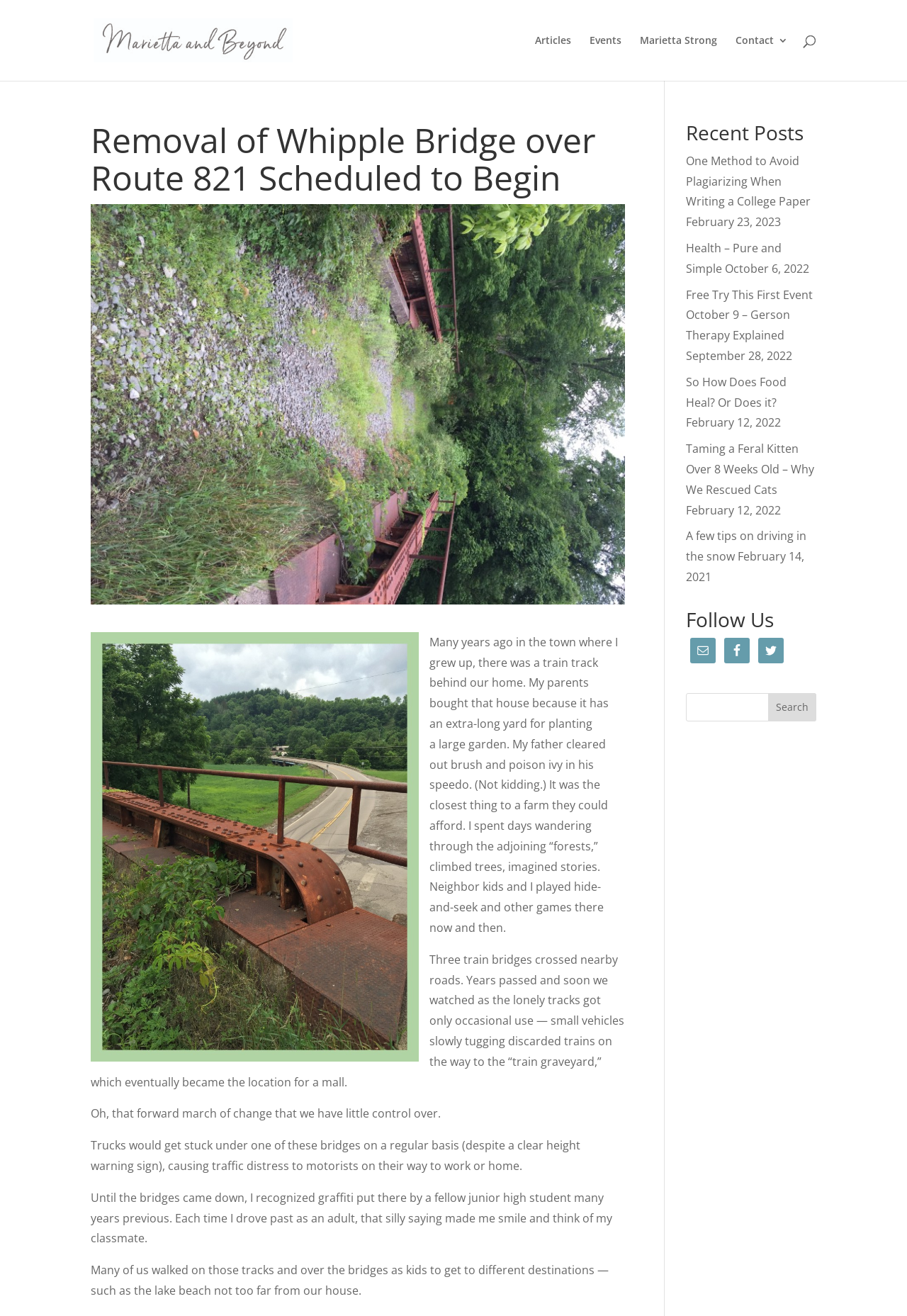What is the name of the bridge mentioned in the article?
Kindly offer a detailed explanation using the data available in the image.

The article mentions the removal of the Whipple Bridge over Route 821 in Washington County Ohio, so the name of the bridge is Whipple Bridge.